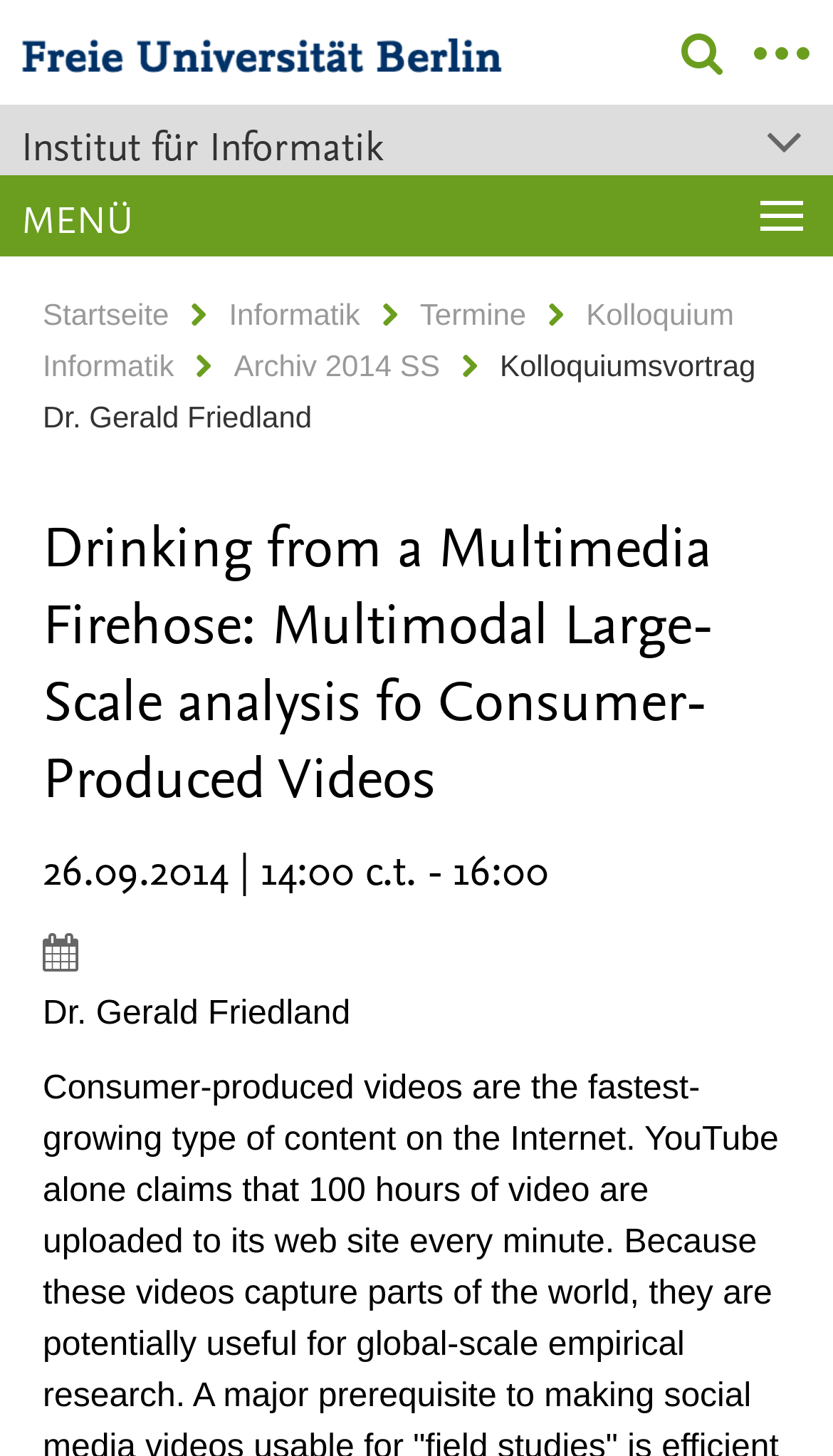Please look at the image and answer the question with a detailed explanation: What is the name of the institute?

I found the answer by looking at the heading element on the webpage, which says 'Institut für Informatik'.